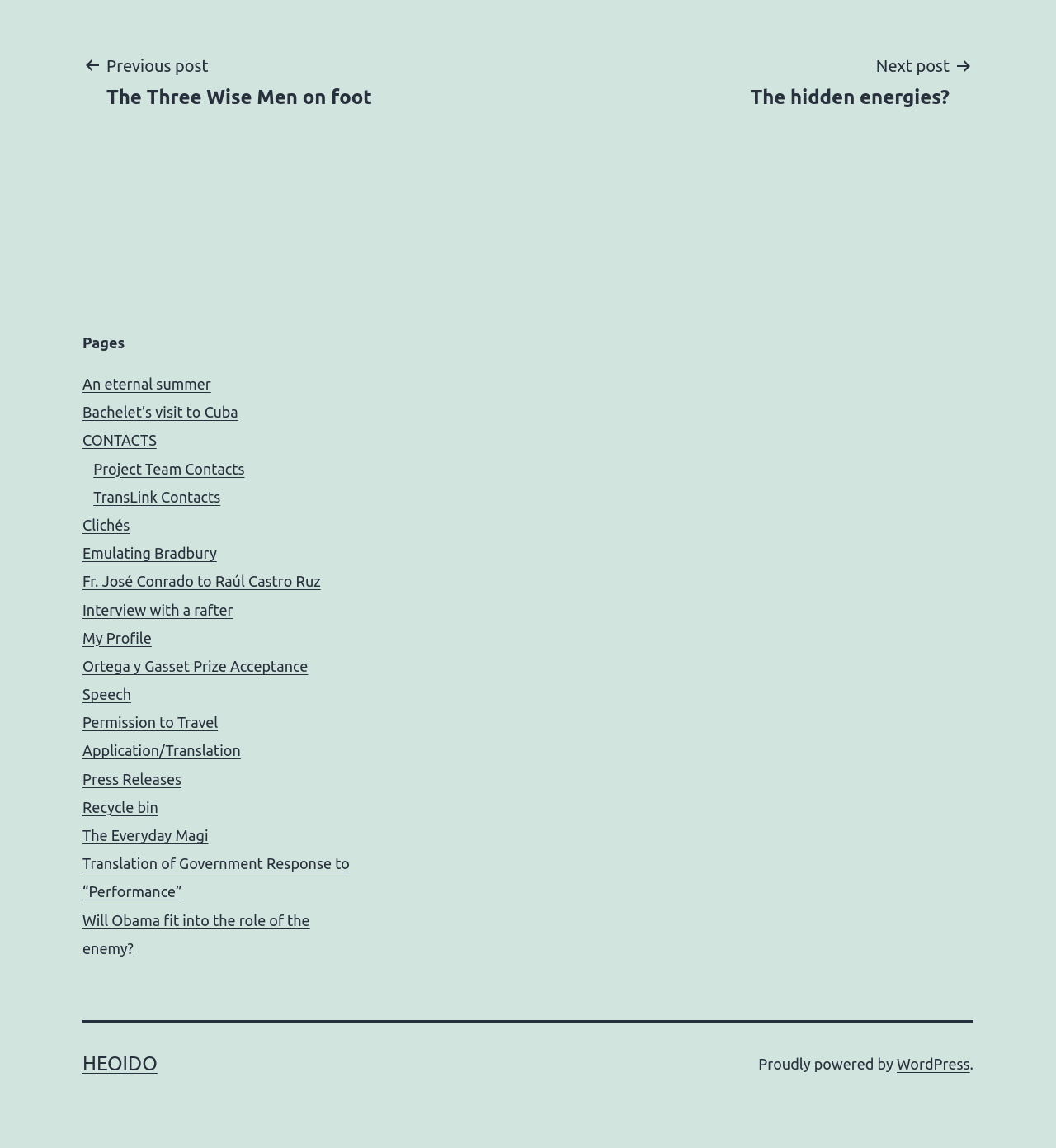Show the bounding box coordinates for the HTML element described as: "Project Team Contacts".

[0.088, 0.401, 0.232, 0.415]